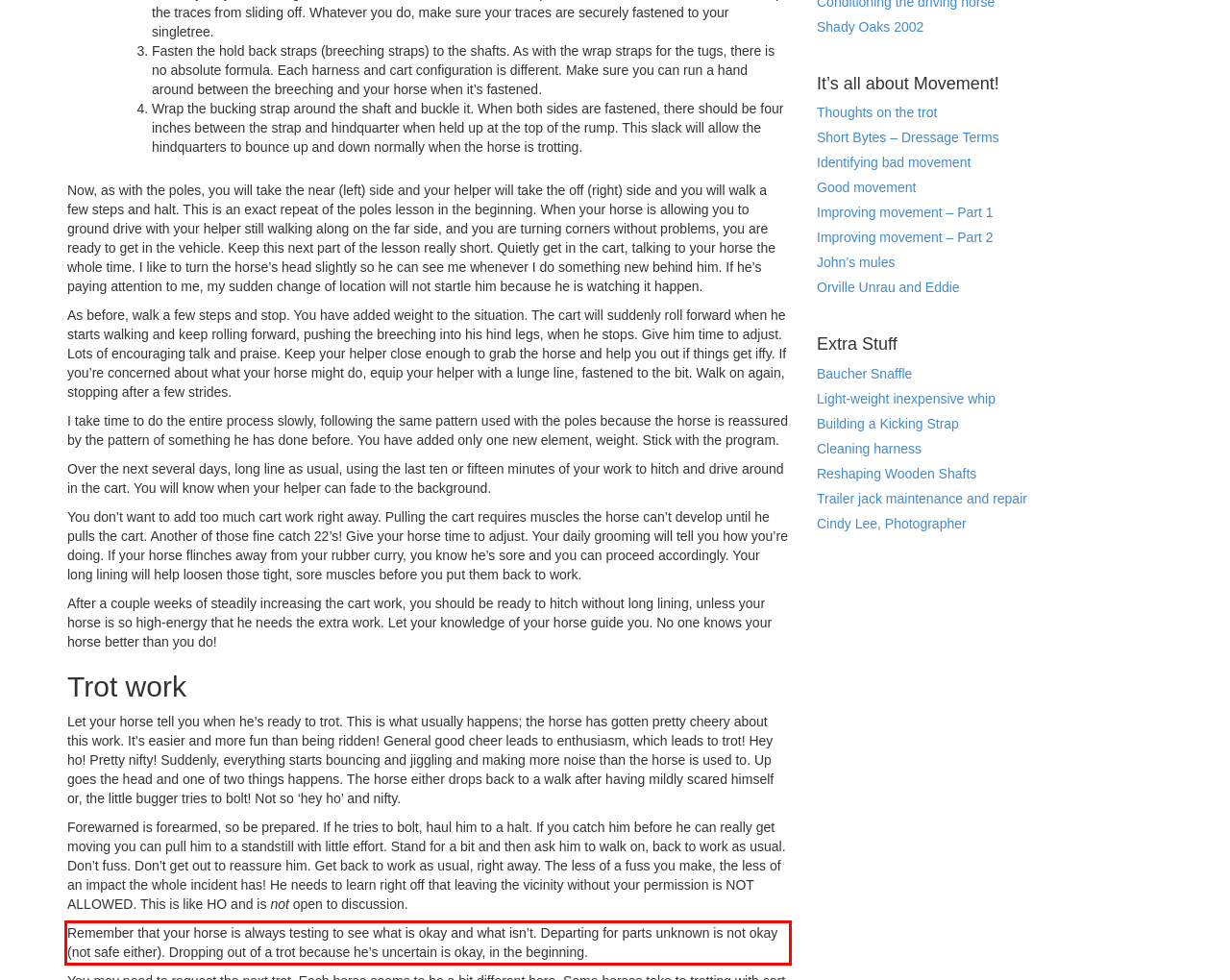Using the provided screenshot of a webpage, recognize the text inside the red rectangle bounding box by performing OCR.

Remember that your horse is always testing to see what is okay and what isn’t. Departing for parts unknown is not okay (not safe either). Dropping out of a trot because he’s uncertain is okay, in the beginning.